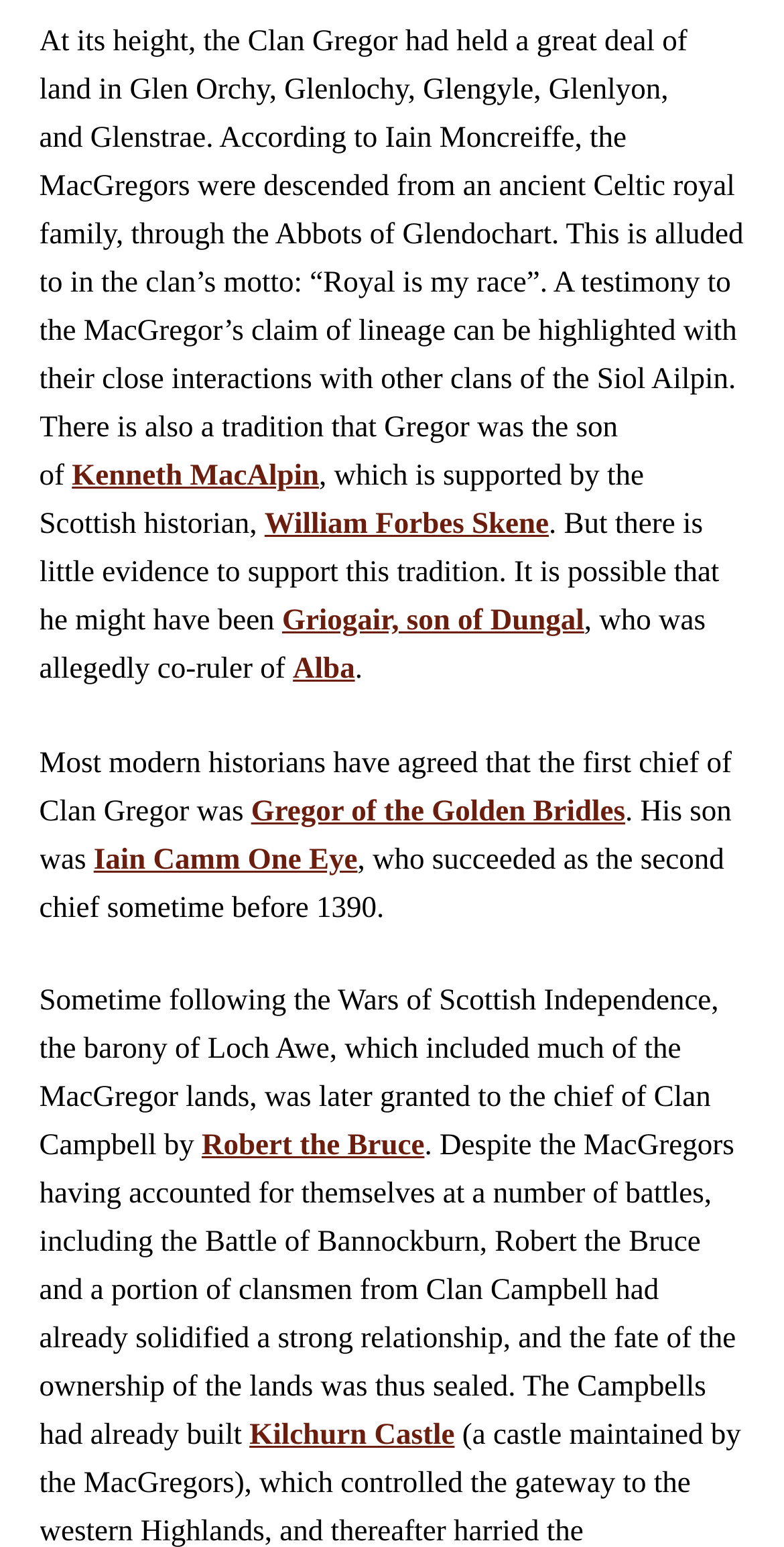Locate the bounding box coordinates of the area to click to fulfill this instruction: "Learn about the Clan Campbell". The bounding box should be presented as four float numbers between 0 and 1, in the order [left, top, right, bottom].

[0.374, 0.422, 0.453, 0.443]